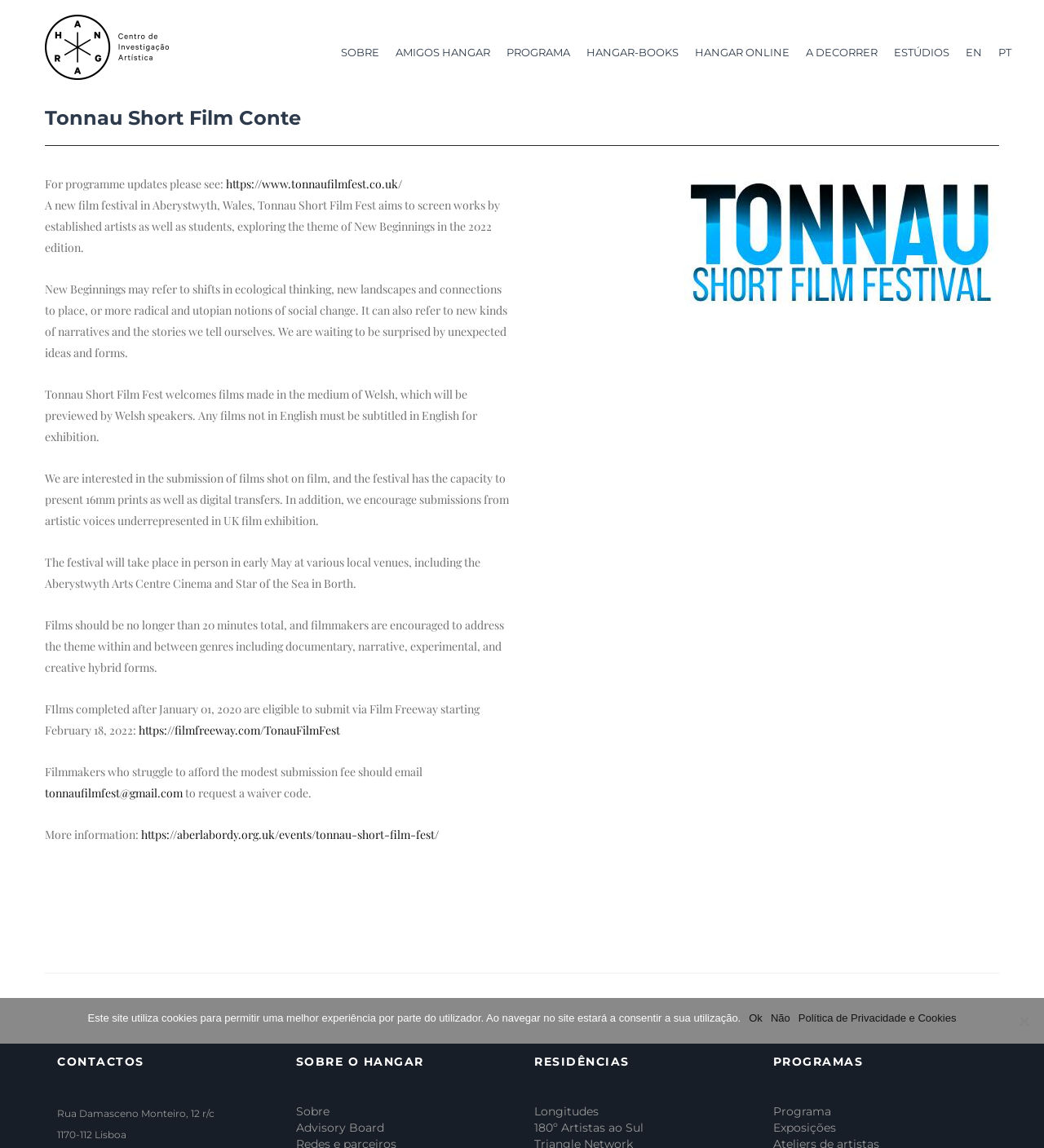Identify the bounding box coordinates necessary to click and complete the given instruction: "Visit Tonnau Short Film Conte".

[0.043, 0.091, 0.957, 0.115]